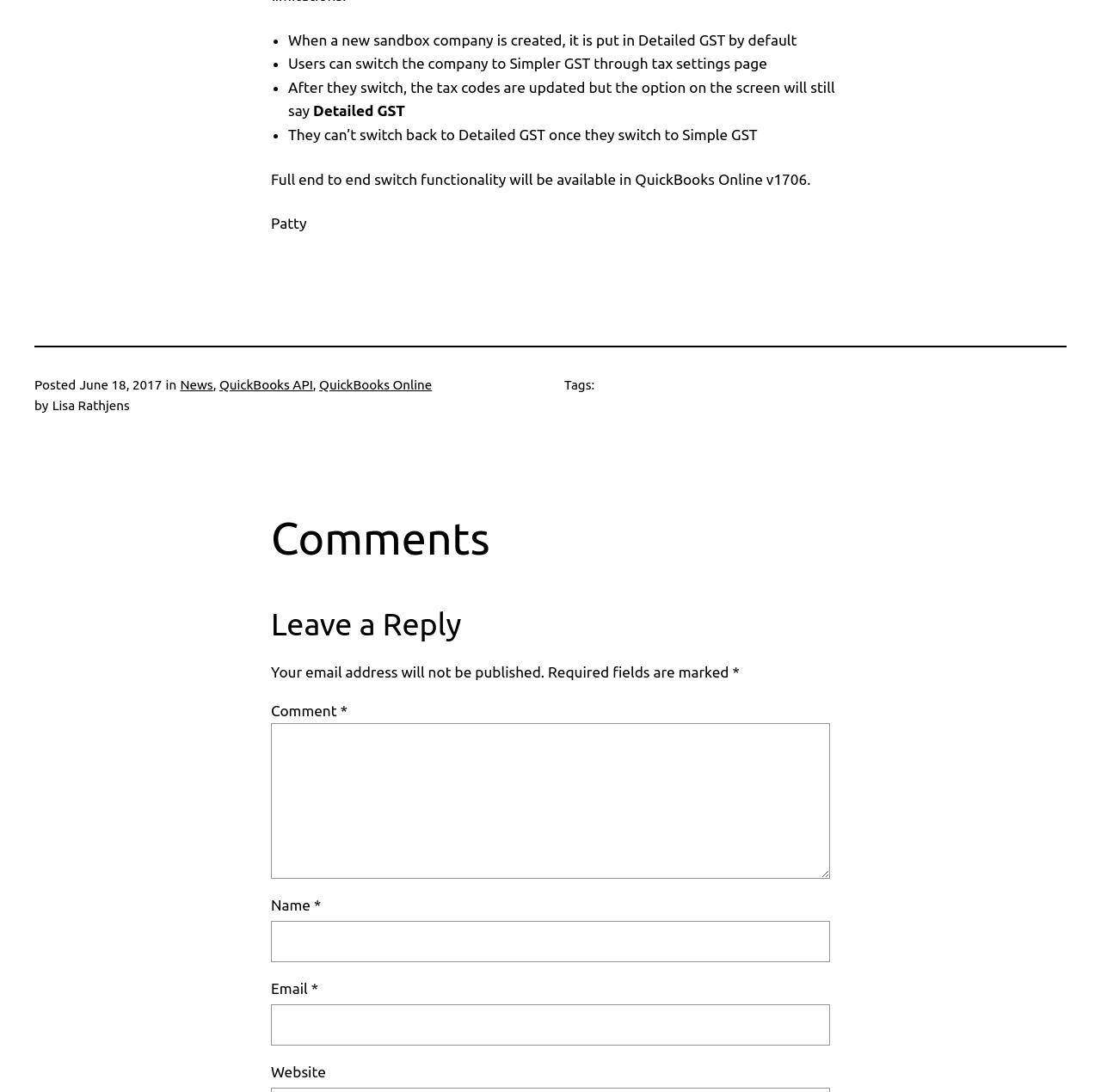Please answer the following question using a single word or phrase: 
What is the default GST setting for a new sandbox company?

Detailed GST